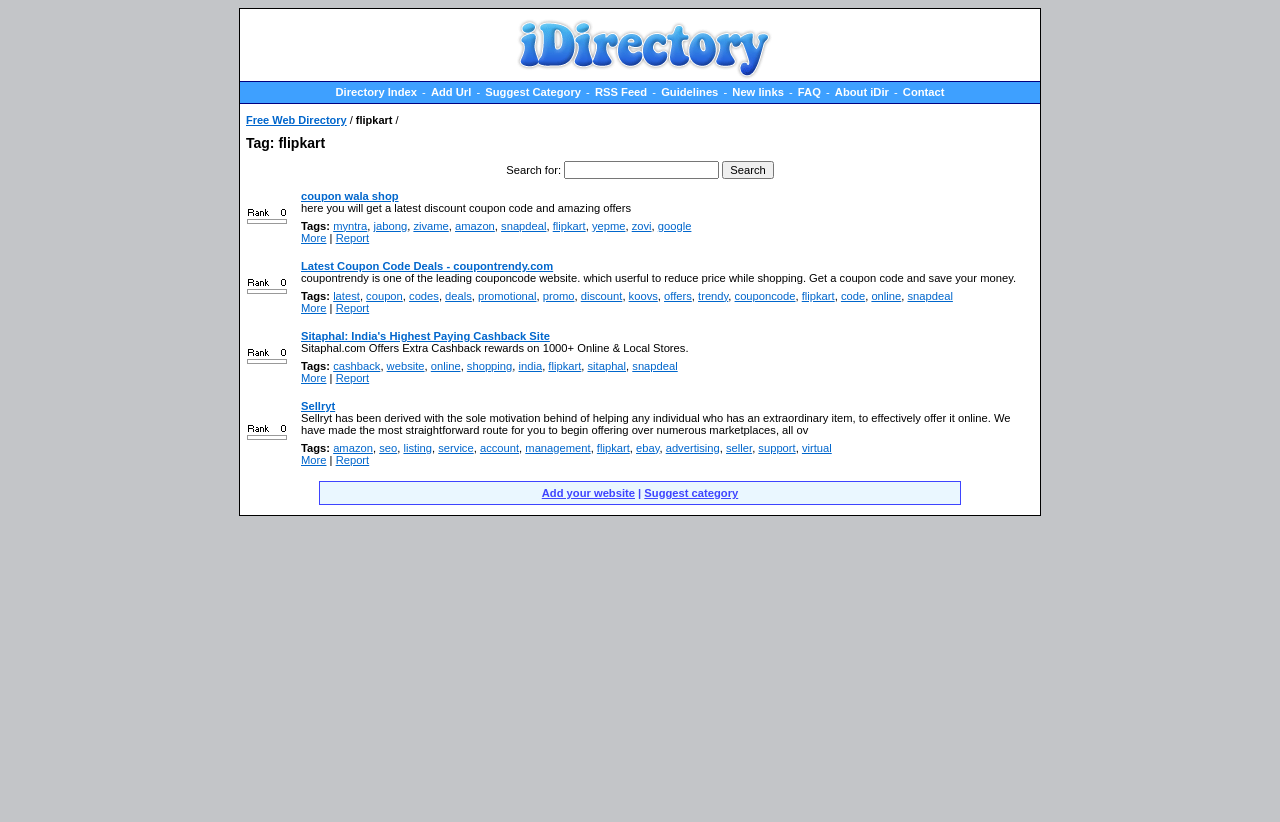Specify the bounding box coordinates for the region that must be clicked to perform the given instruction: "Add a URL".

[0.337, 0.105, 0.368, 0.119]